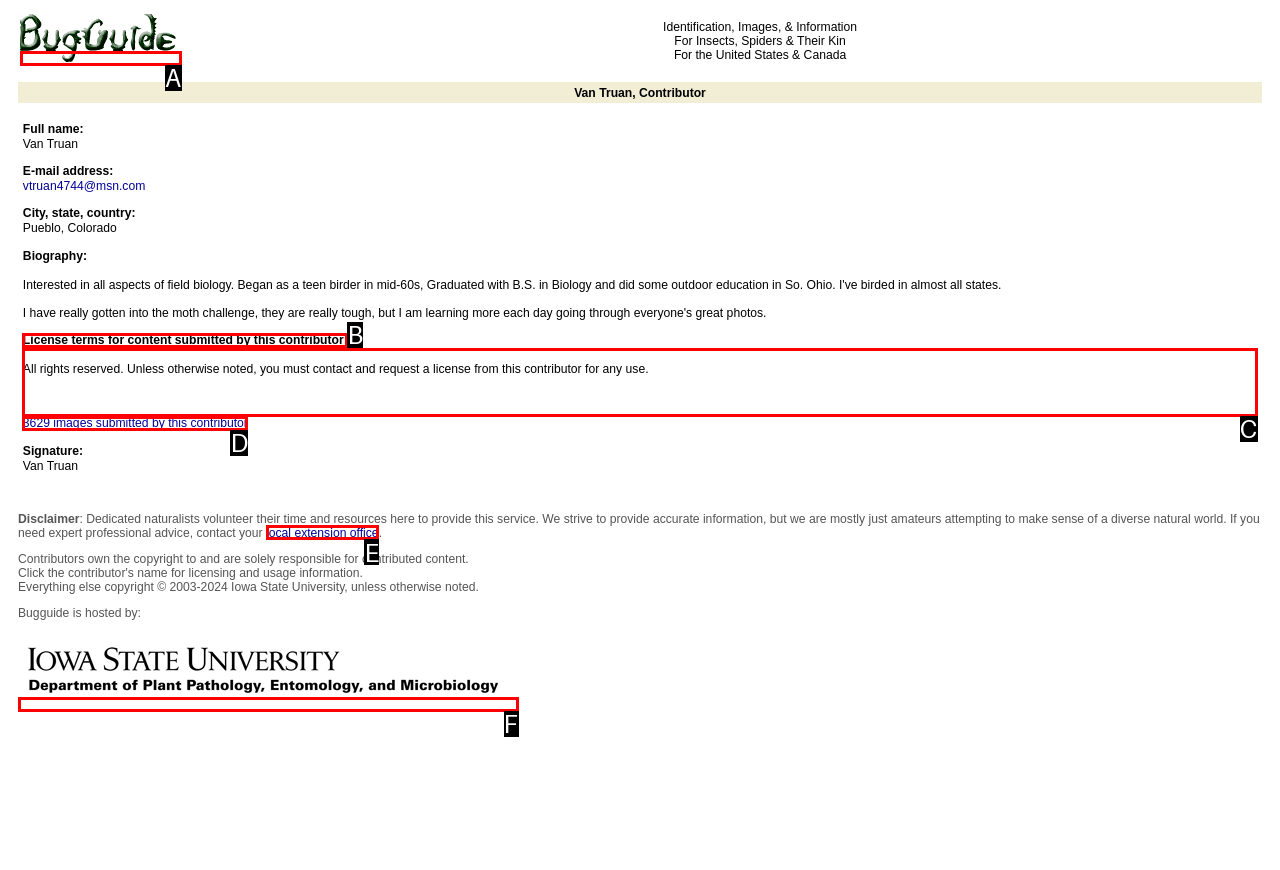Identify the option that corresponds to the description: local extension office 
Provide the letter of the matching option from the available choices directly.

E